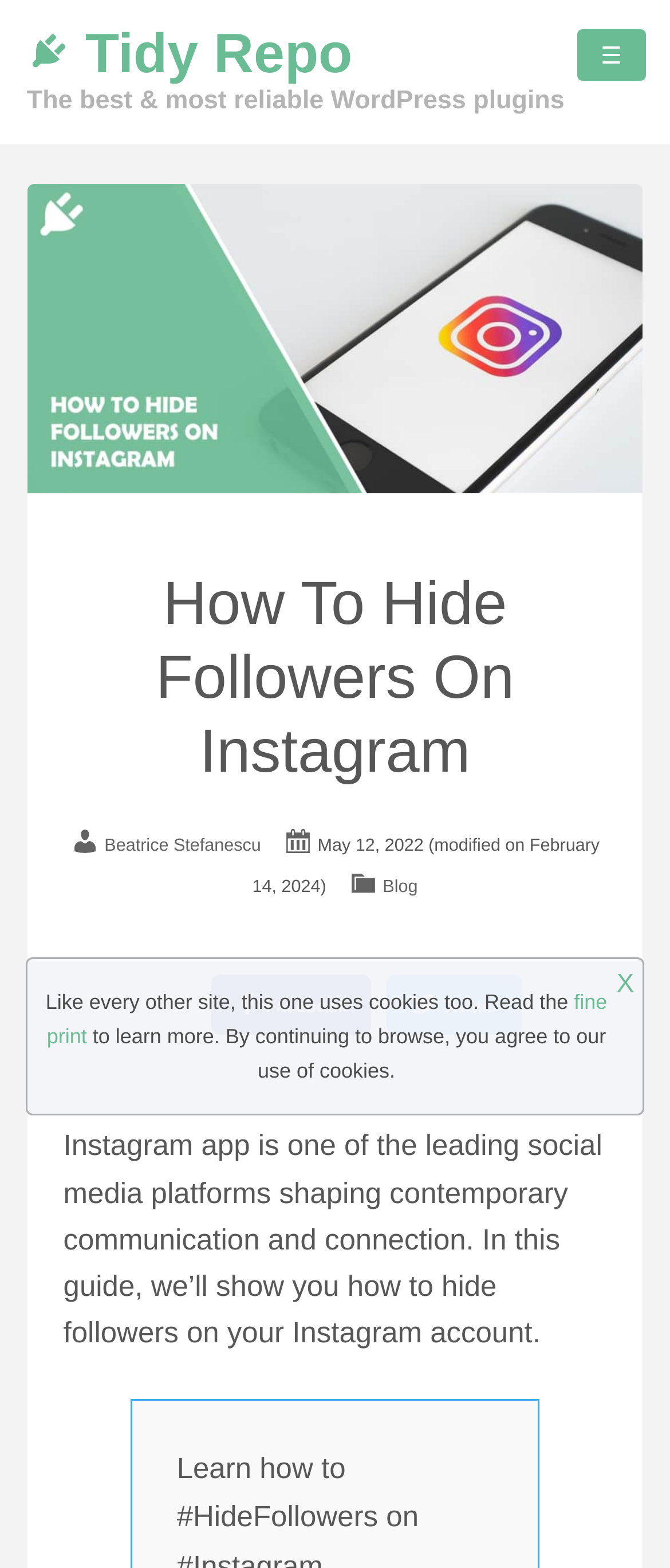Who is the author of the blog post?
Provide a short answer using one word or a brief phrase based on the image.

Beatrice Stefanescu